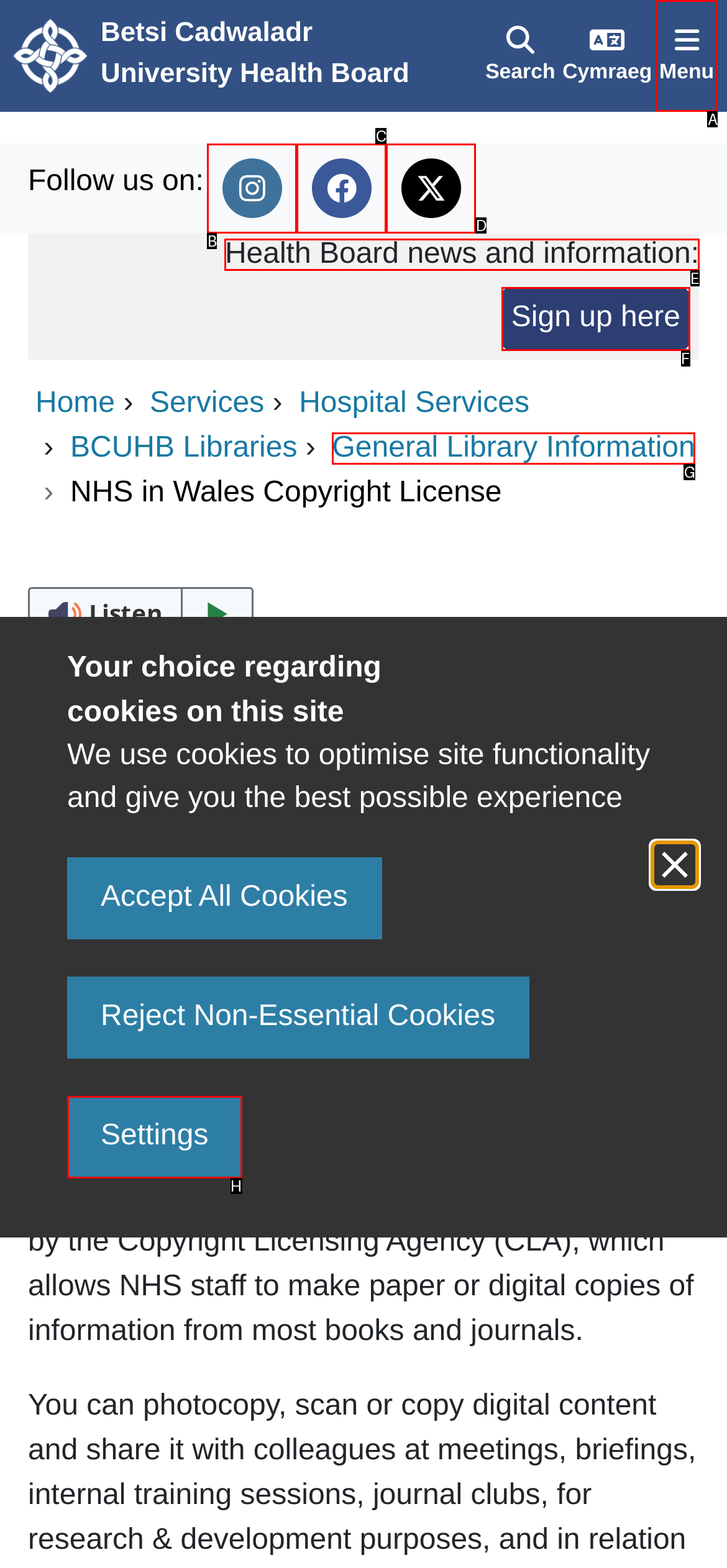Determine which HTML element to click to execute the following task: Open the menu Answer with the letter of the selected option.

A